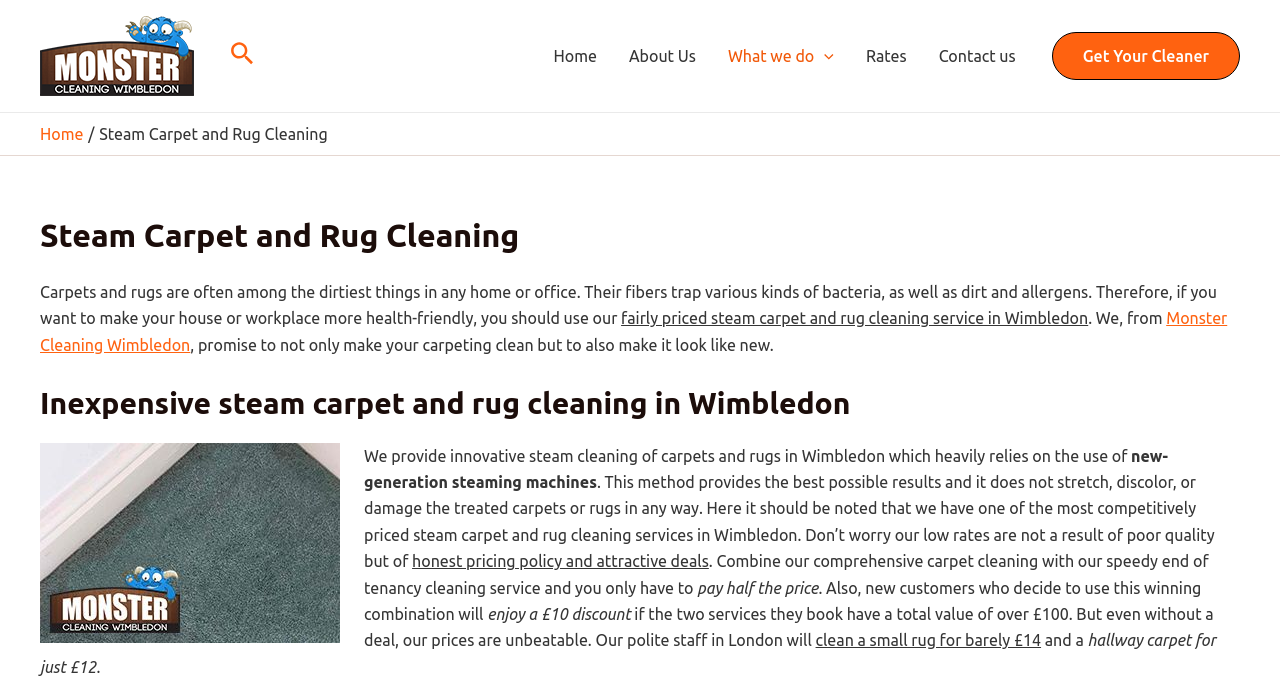Specify the bounding box coordinates of the area to click in order to execute this command: 'Navigate to the 'Home' page'. The coordinates should consist of four float numbers ranging from 0 to 1, and should be formatted as [left, top, right, bottom].

[0.42, 0.023, 0.479, 0.139]